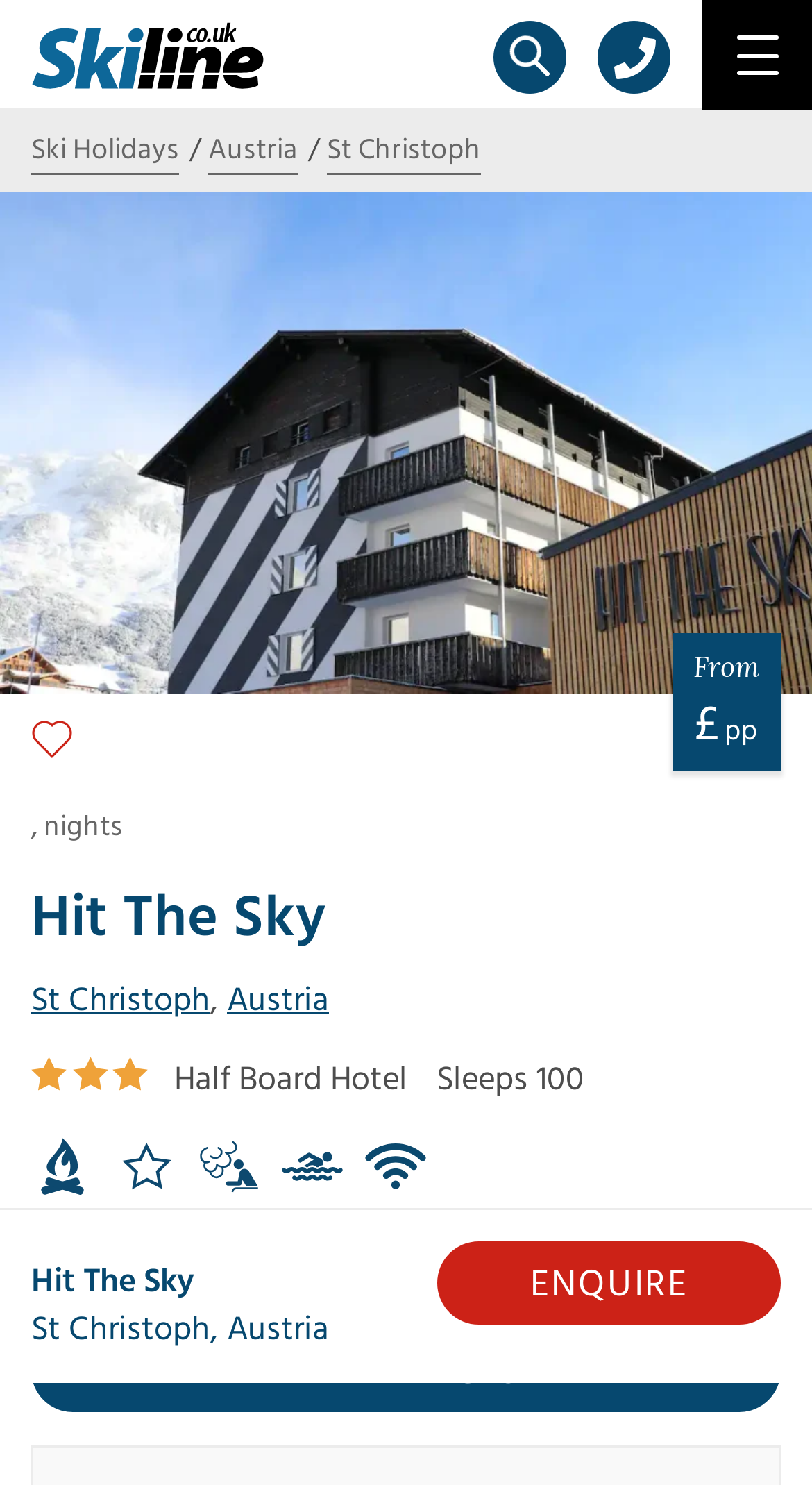Identify the coordinates of the bounding box for the element that must be clicked to accomplish the instruction: "Click Ski Line".

[0.038, 0.038, 0.327, 0.069]